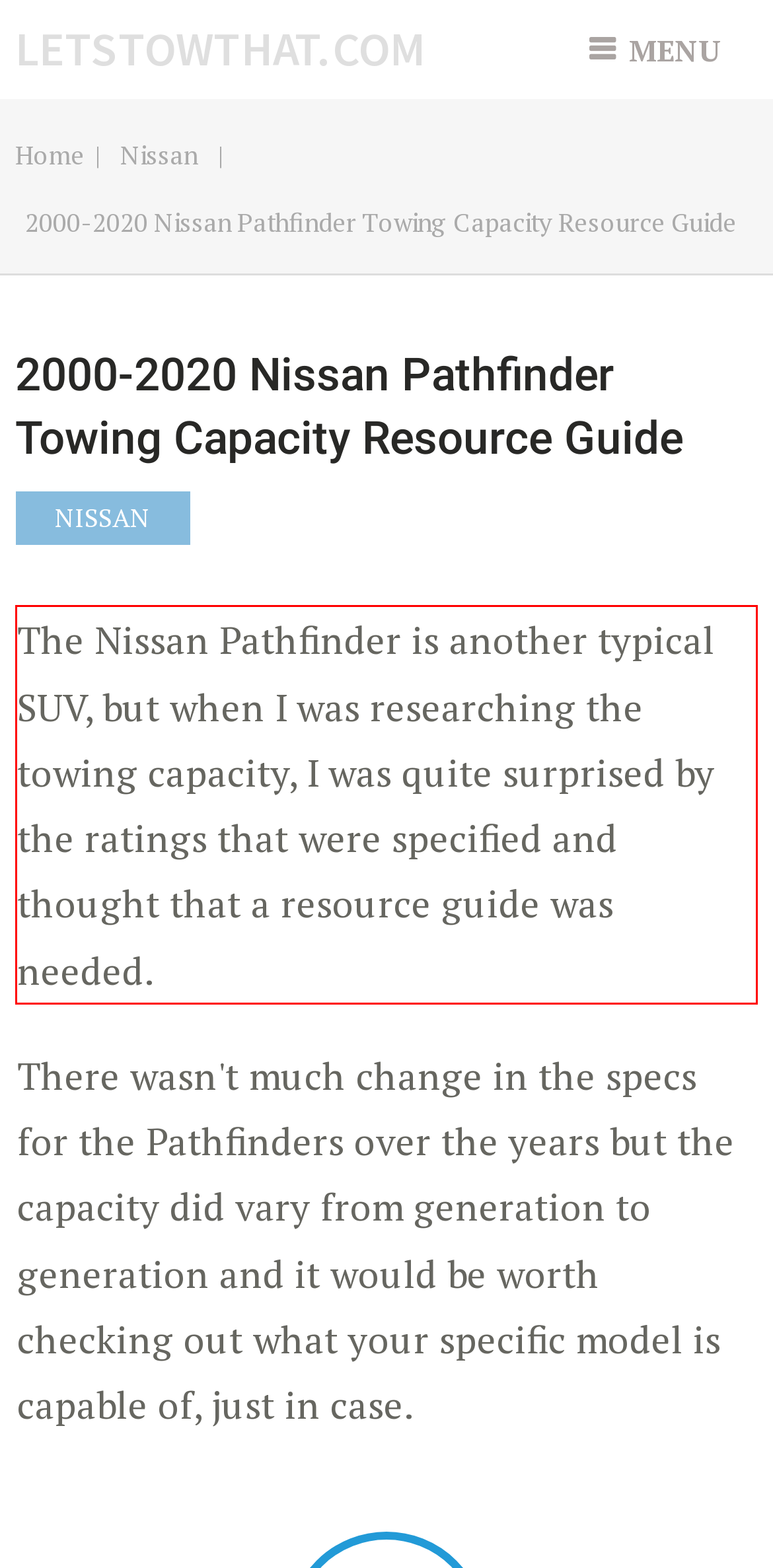With the given screenshot of a webpage, locate the red rectangle bounding box and extract the text content using OCR.

The Nissan Pathfinder is another typical SUV, but when I was researching the towing capacity, I was quite surprised by the ratings that were specified and thought that a resource guide was needed.